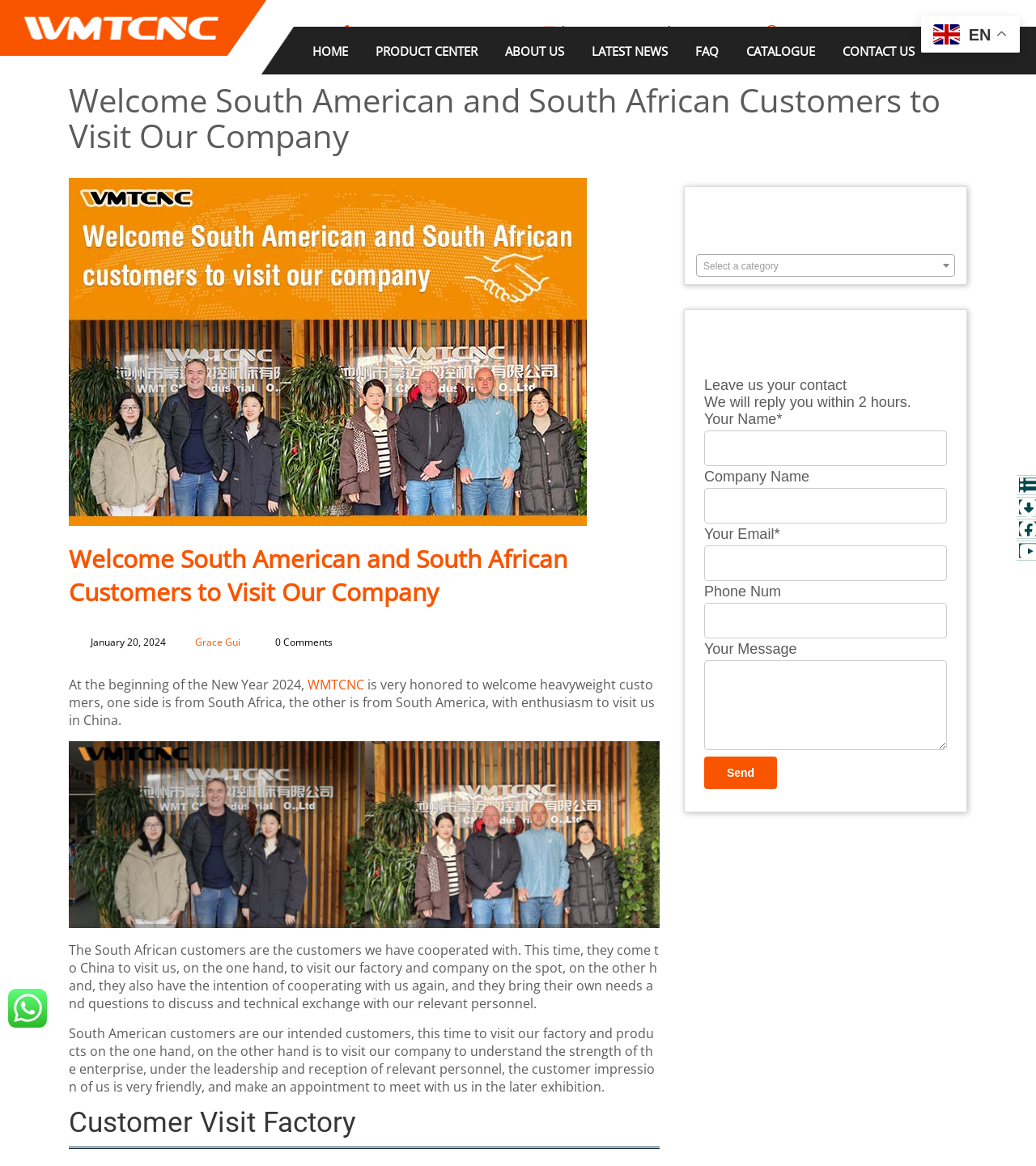Could you specify the bounding box coordinates for the clickable section to complete the following instruction: "Click the Send button"?

[0.68, 0.649, 0.75, 0.676]